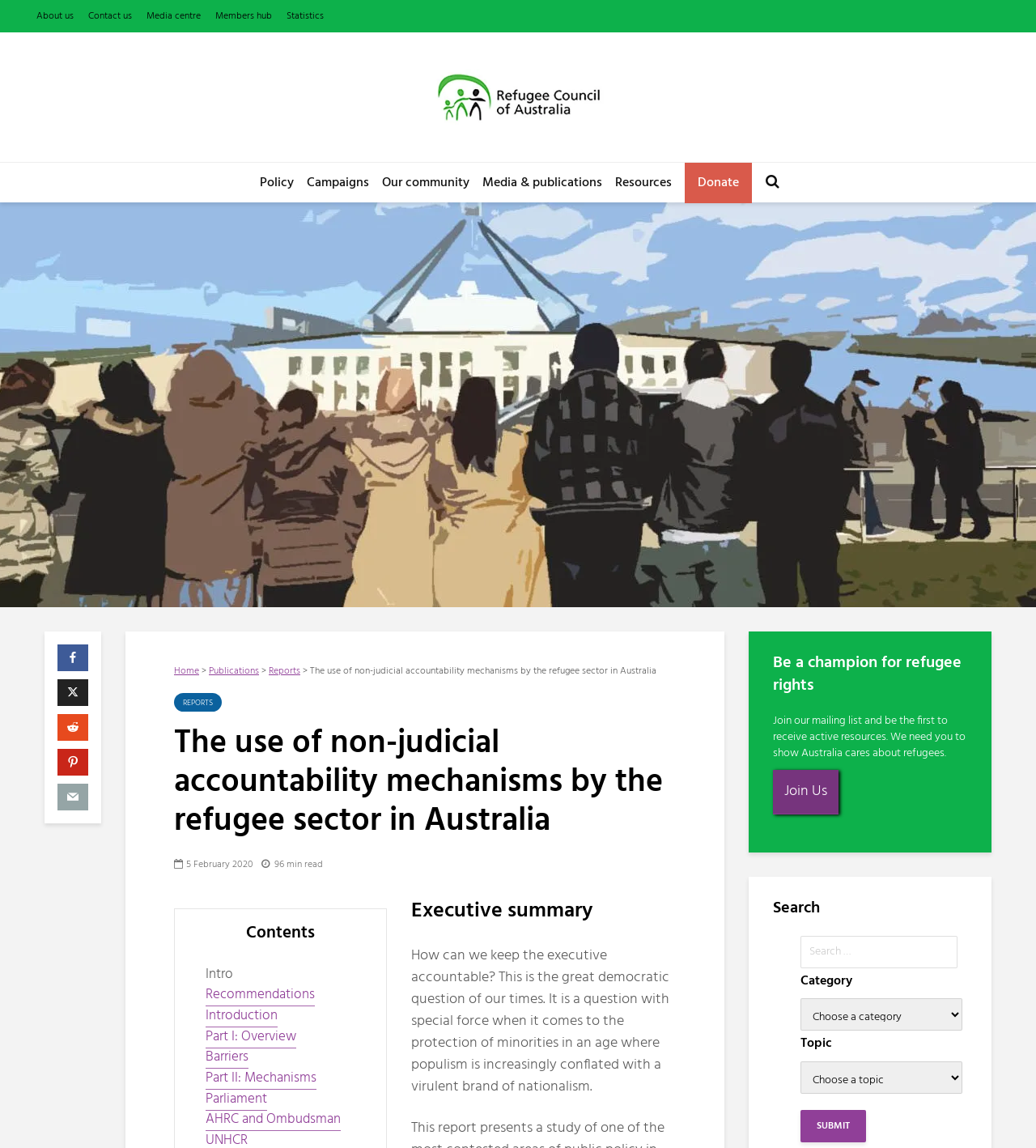Please determine the bounding box coordinates for the element that should be clicked to follow these instructions: "Read the report".

[0.299, 0.578, 0.634, 0.592]